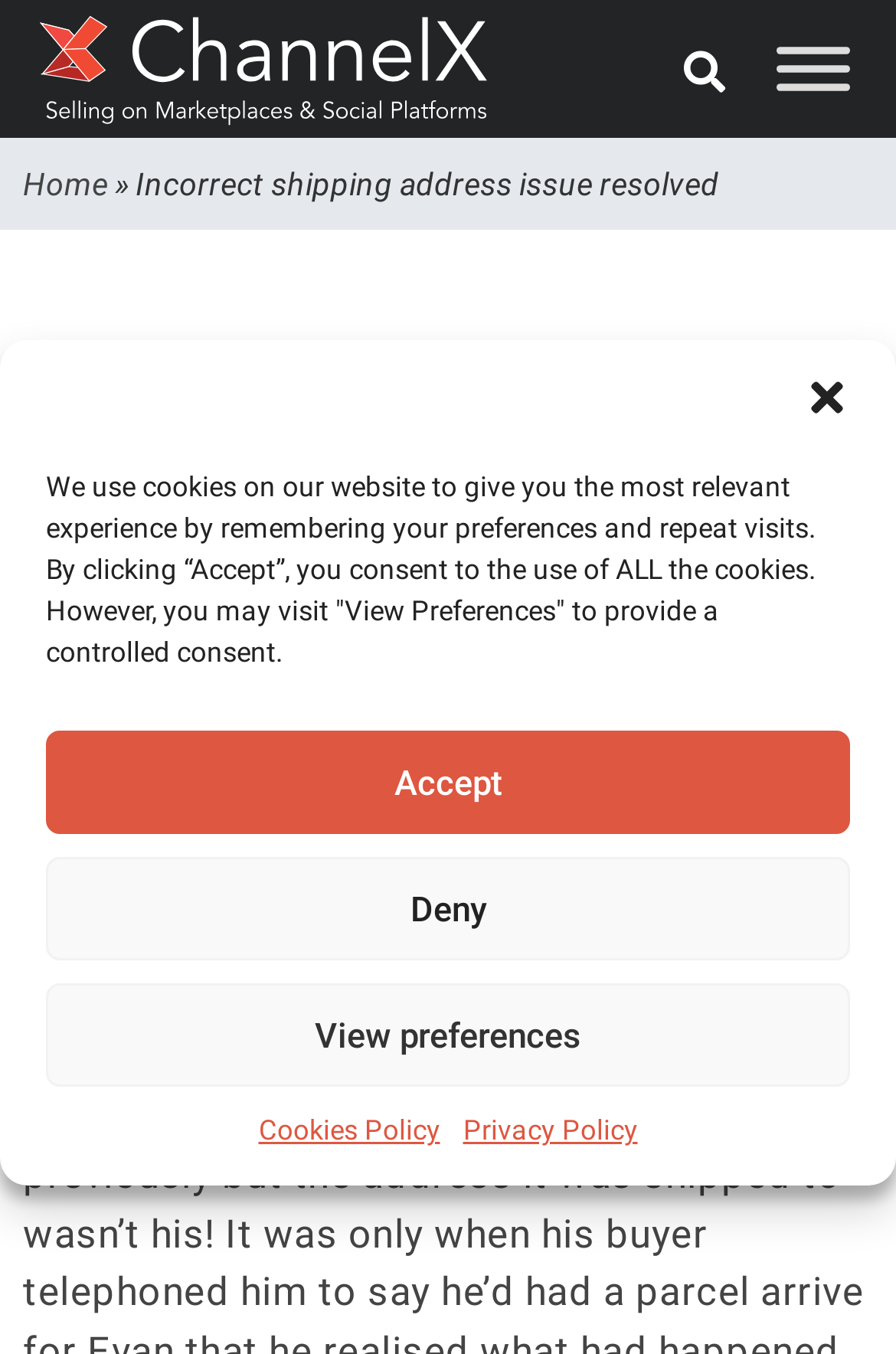Please identify the bounding box coordinates of the clickable area that will allow you to execute the instruction: "Click the ChannelX logo".

[0.041, 0.0, 0.554, 0.102]